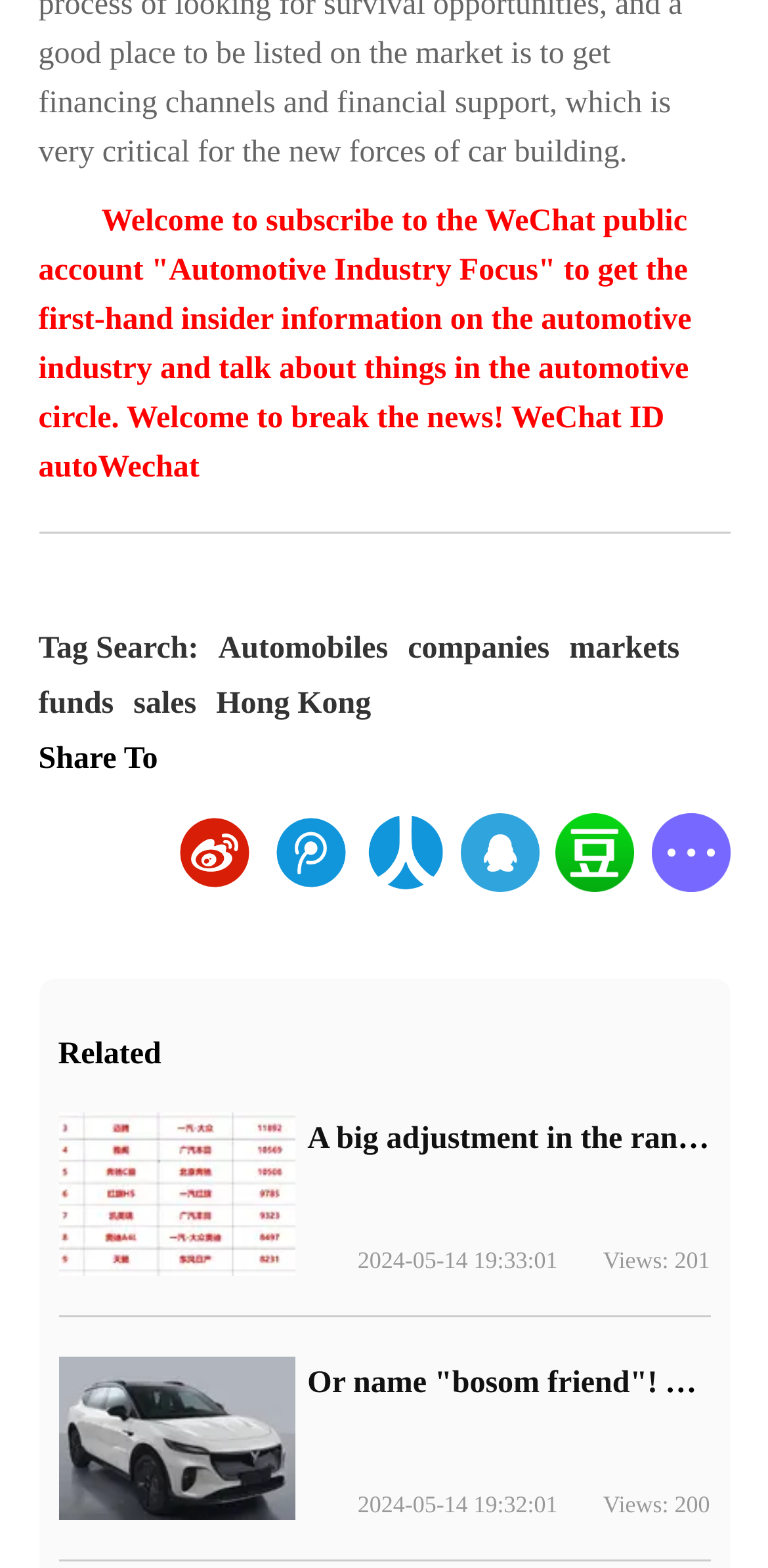Bounding box coordinates are specified in the format (top-left x, top-left y, bottom-right x, bottom-right y). All values are floating point numbers bounded between 0 and 1. Please provide the bounding box coordinate of the region this sentence describes: Hong Kong

[0.281, 0.439, 0.483, 0.461]